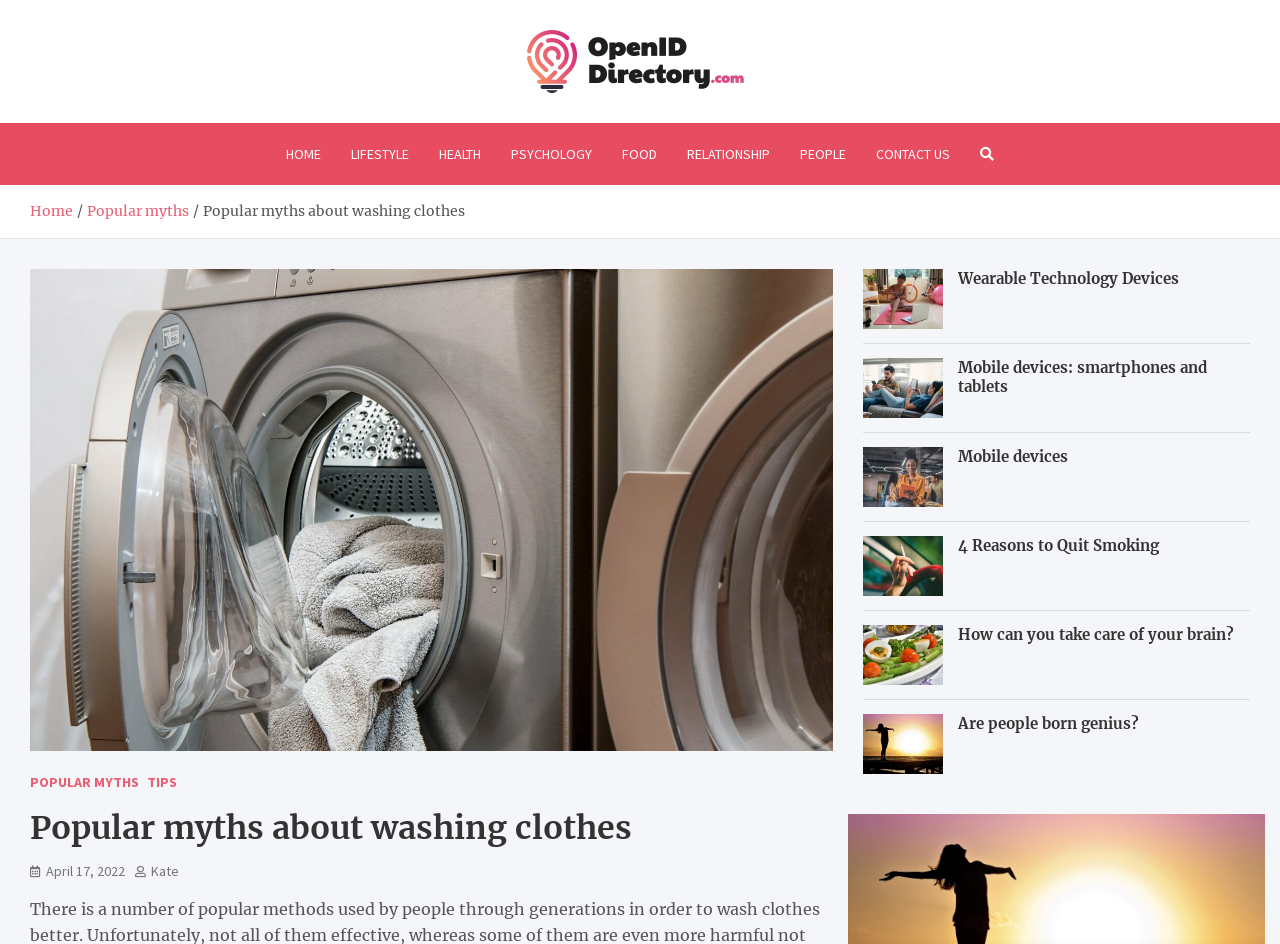Please provide a comprehensive answer to the question based on the screenshot: What are the related articles listed at the bottom of the webpage?

The related articles are listed at the bottom of the webpage, and they include Wearable Technology Devices, Mobile devices: smartphones and tablets, Mobile devices, 4 Reasons to Quit Smoking, How can you take care of your brain?, and Are people born genius?.